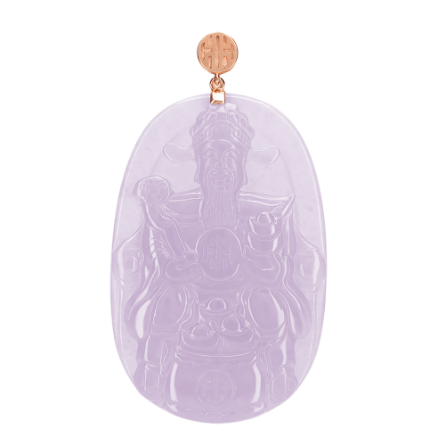What is the material of the decorative attachment above Bi Gan?
Using the information from the image, give a concise answer in one word or a short phrase.

Rose gold